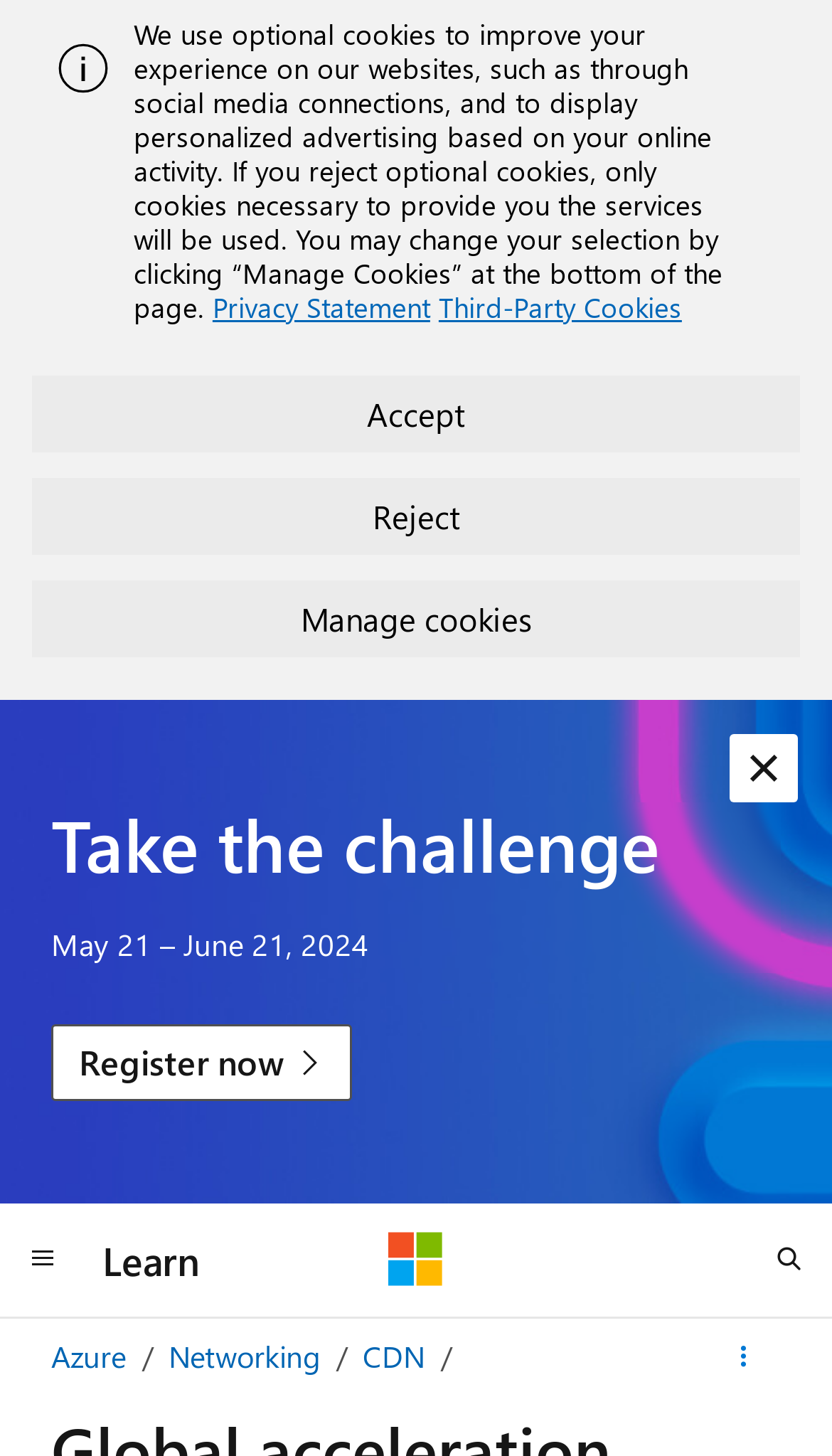What are the links in the bottom navigation bar?
Based on the visual content, answer with a single word or a brief phrase.

Azure, Networking, CDN